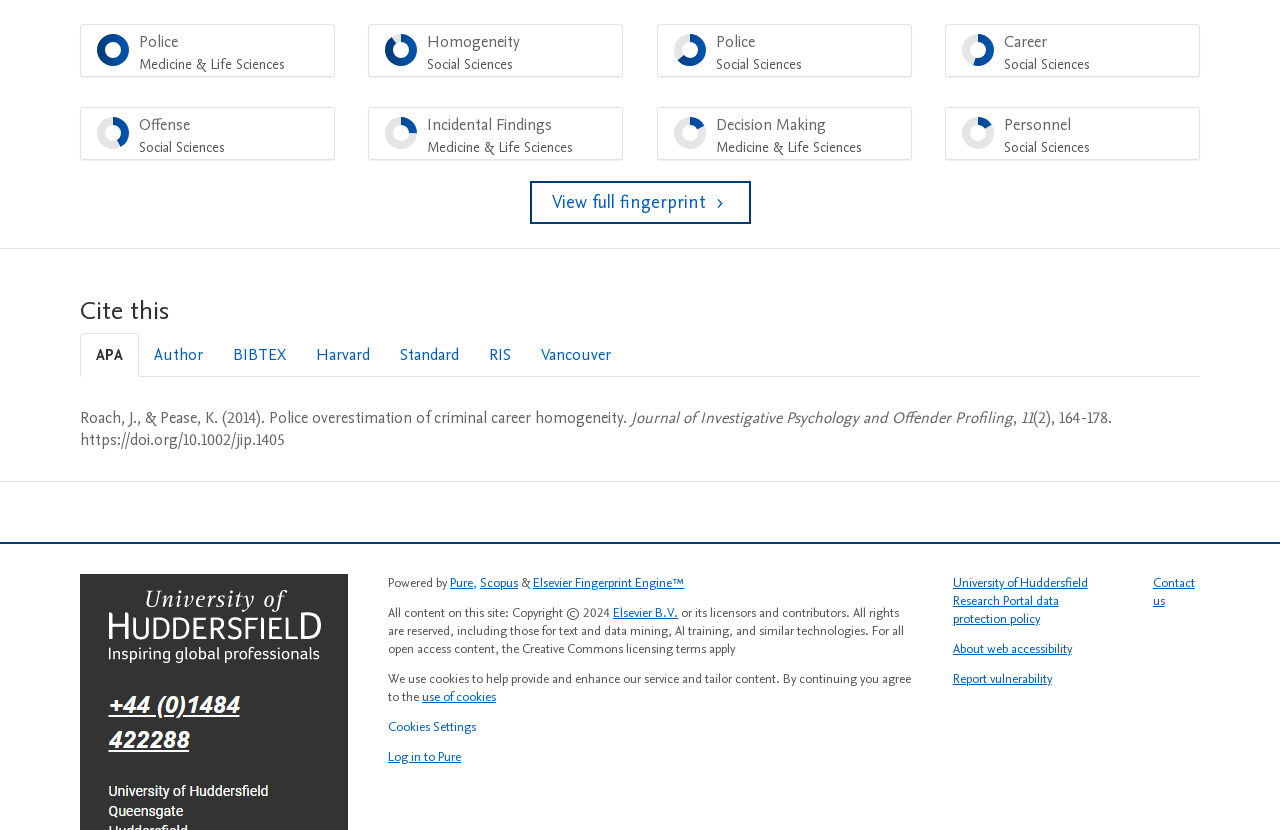Specify the bounding box coordinates of the area that needs to be clicked to achieve the following instruction: "View University of Huddersfield Research Portal data protection policy".

[0.744, 0.691, 0.85, 0.757]